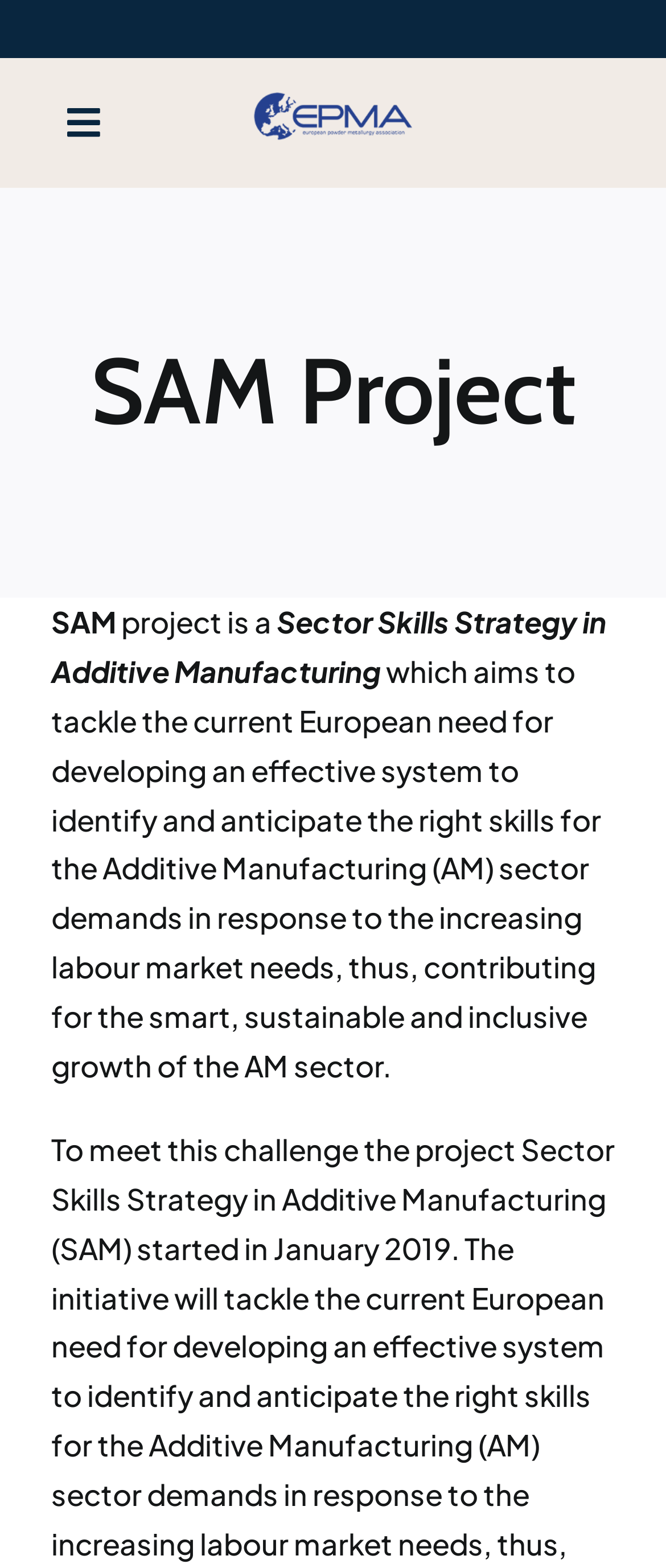Analyze the image and provide a detailed answer to the question: What is the name of the association?

The name of the association can be found in the logo-header link, where it is written as 'EPMA Association'.